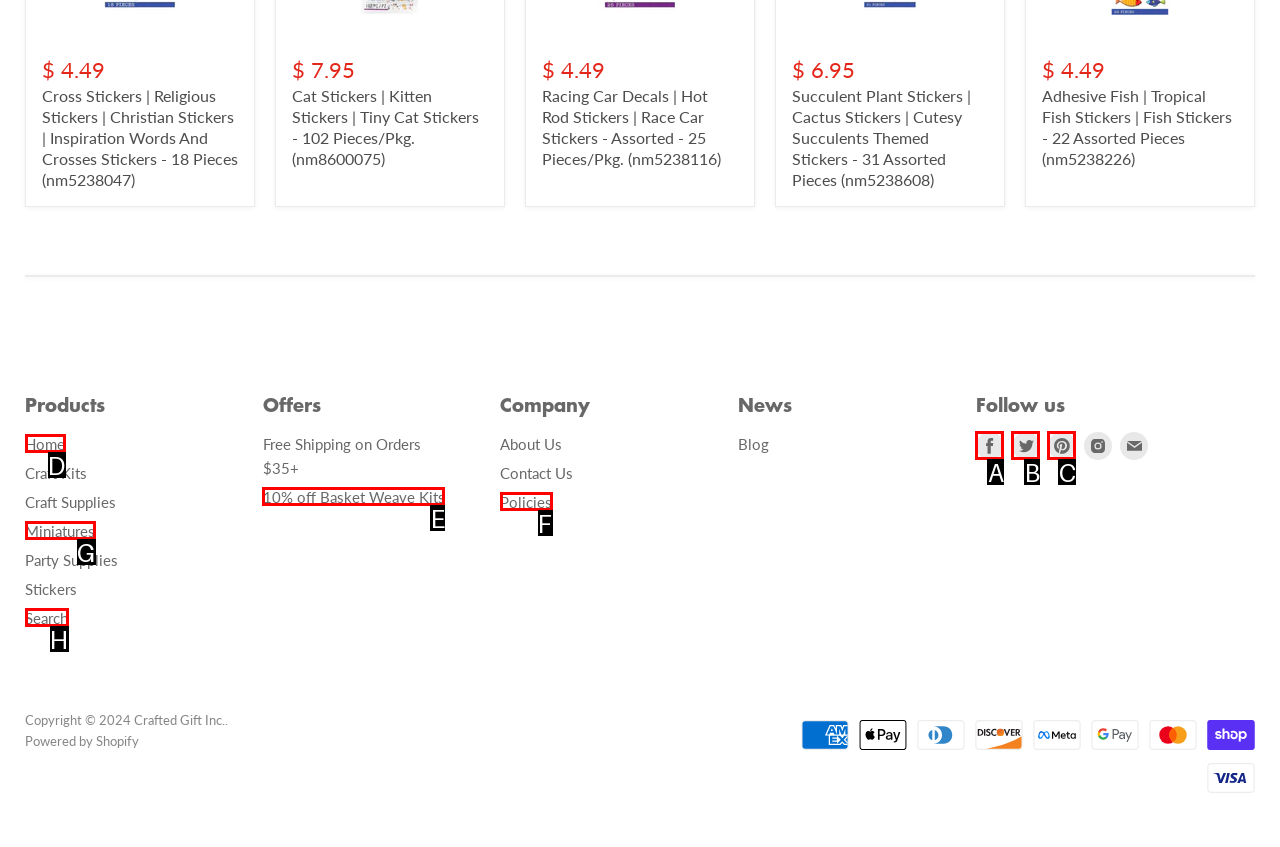Choose the option that aligns with the description: 10% off Basket Weave Kits
Respond with the letter of the chosen option directly.

E